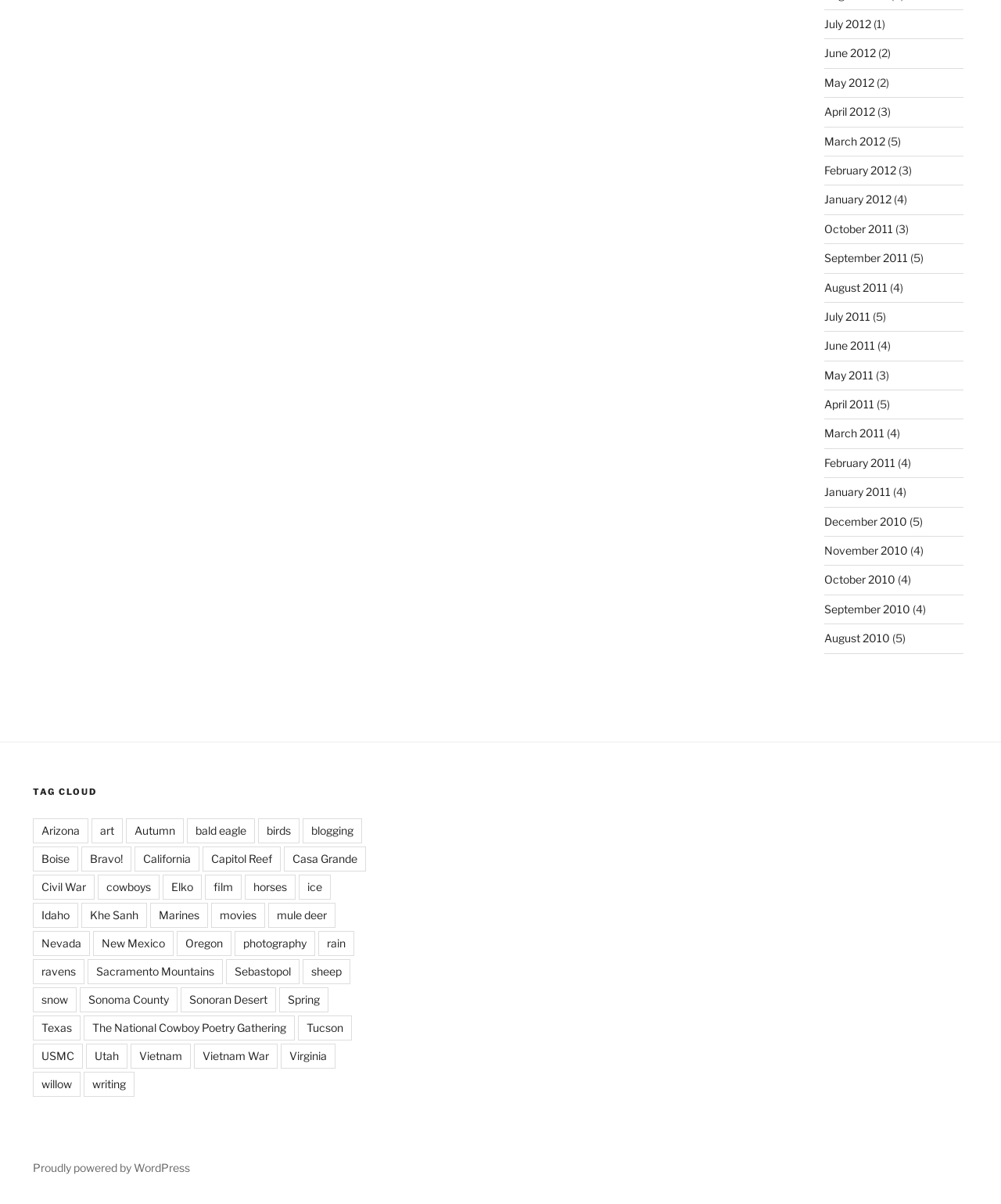What is the most recent year listed?
Refer to the image and respond with a one-word or short-phrase answer.

2012